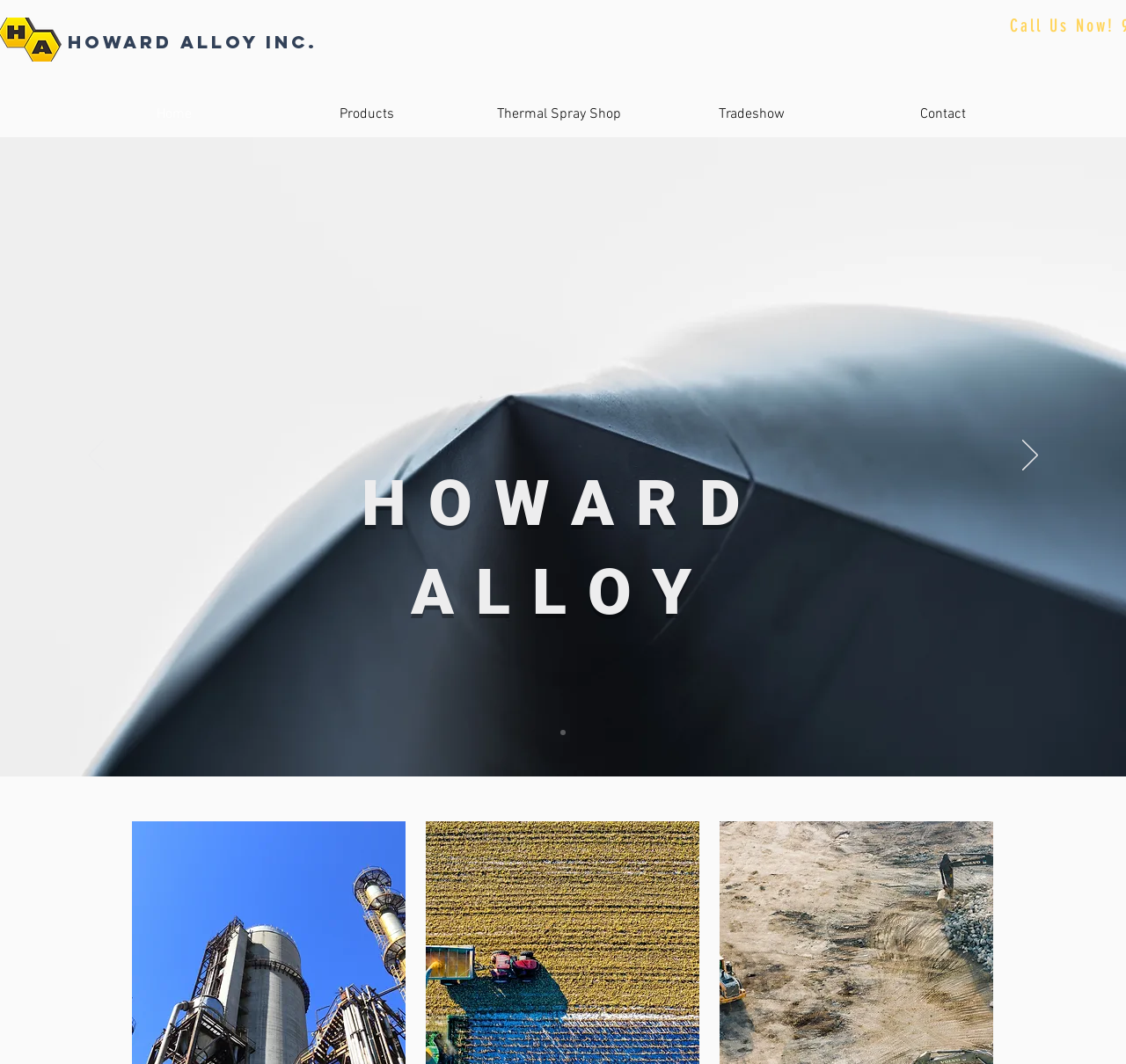Please locate the bounding box coordinates of the element that should be clicked to complete the given instruction: "go to thermal spray shop".

[0.411, 0.094, 0.582, 0.121]